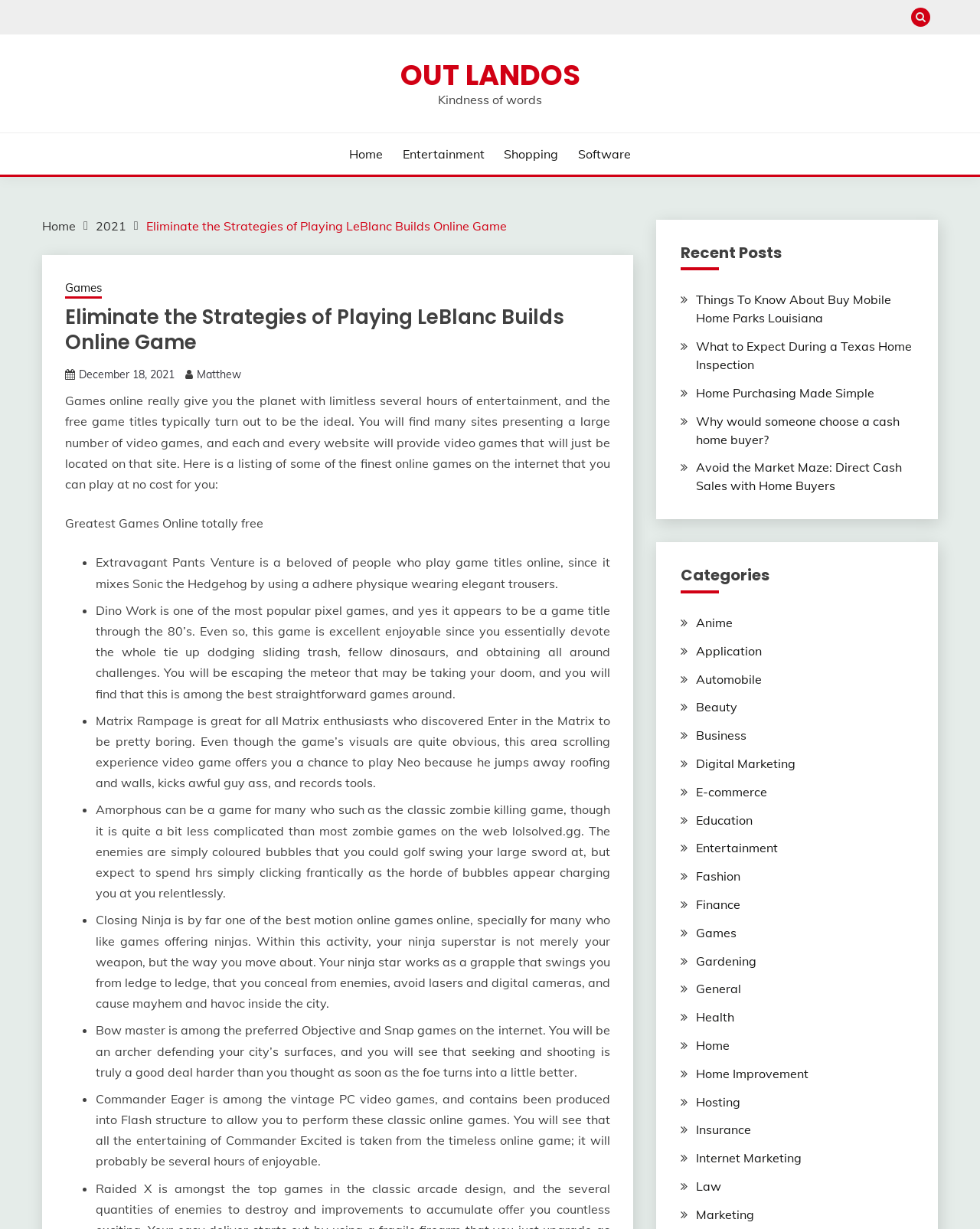How many categories are listed on the webpage?
Based on the image, answer the question with as much detail as possible.

I counted the number of links in the 'Categories' section, which lists the different categories available on the webpage. There are 24 links, corresponding to 24 categories.